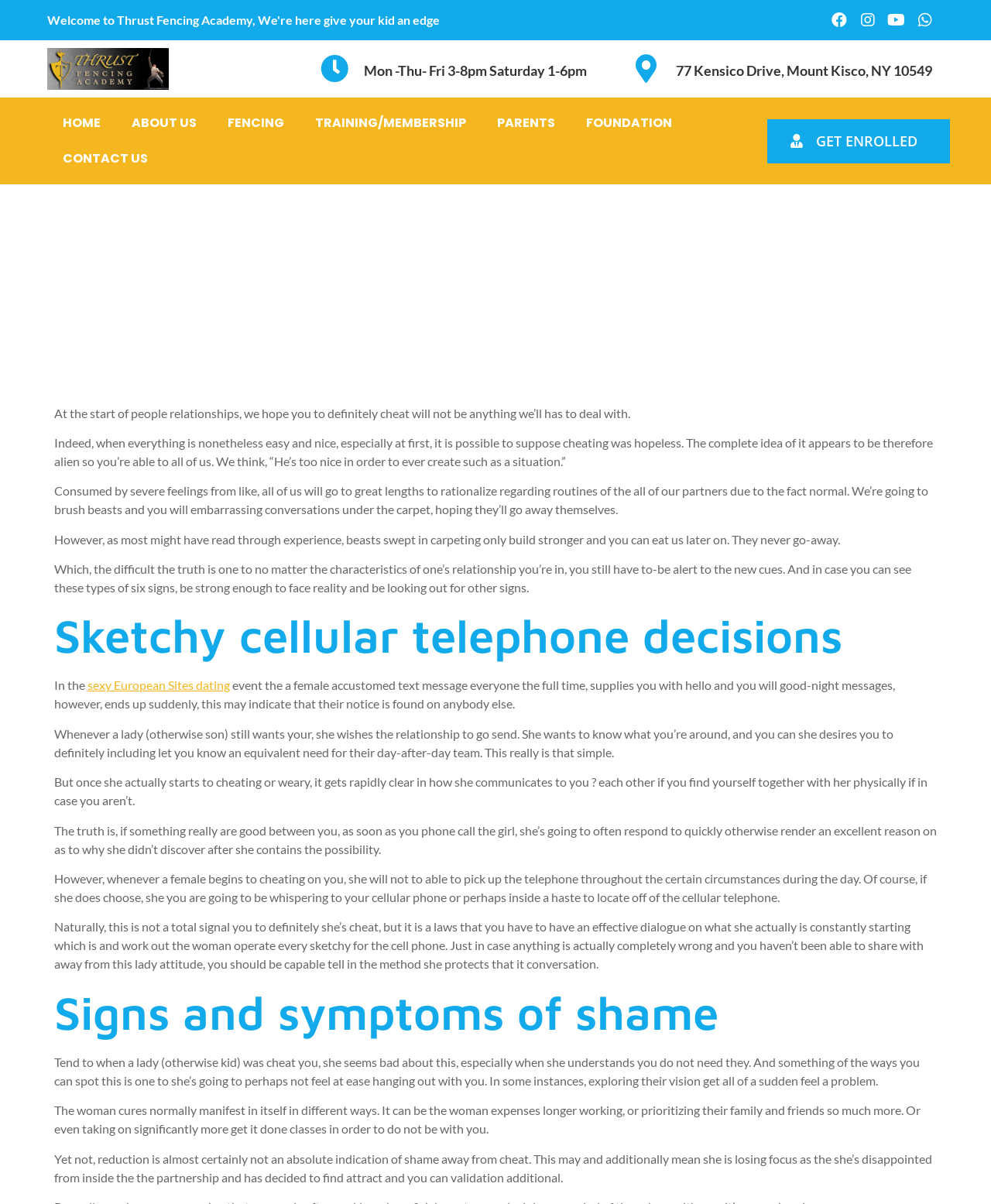Pinpoint the bounding box coordinates of the element you need to click to execute the following instruction: "Click the 'sexy European Sites dating' link". The bounding box should be represented by four float numbers between 0 and 1, in the format [left, top, right, bottom].

[0.088, 0.563, 0.232, 0.575]